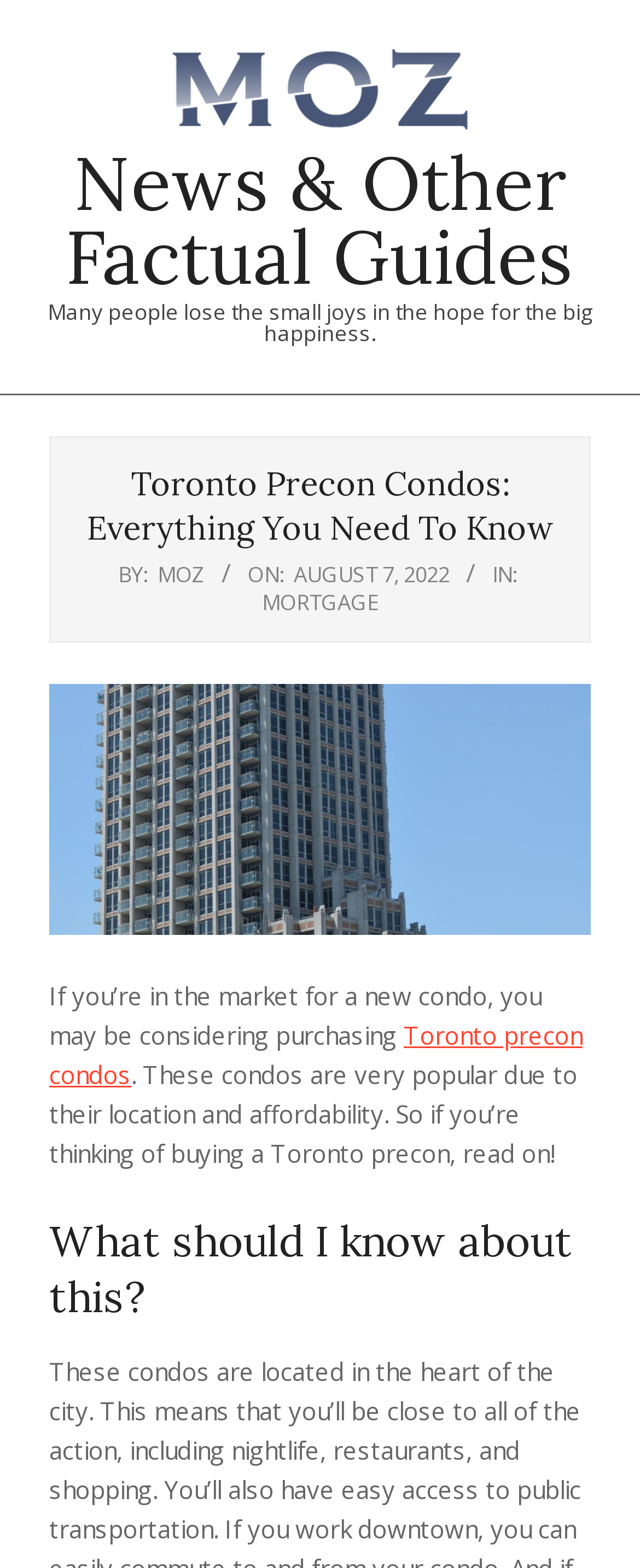Give the bounding box coordinates for the element described as: "Mortgage".

[0.409, 0.374, 0.591, 0.393]